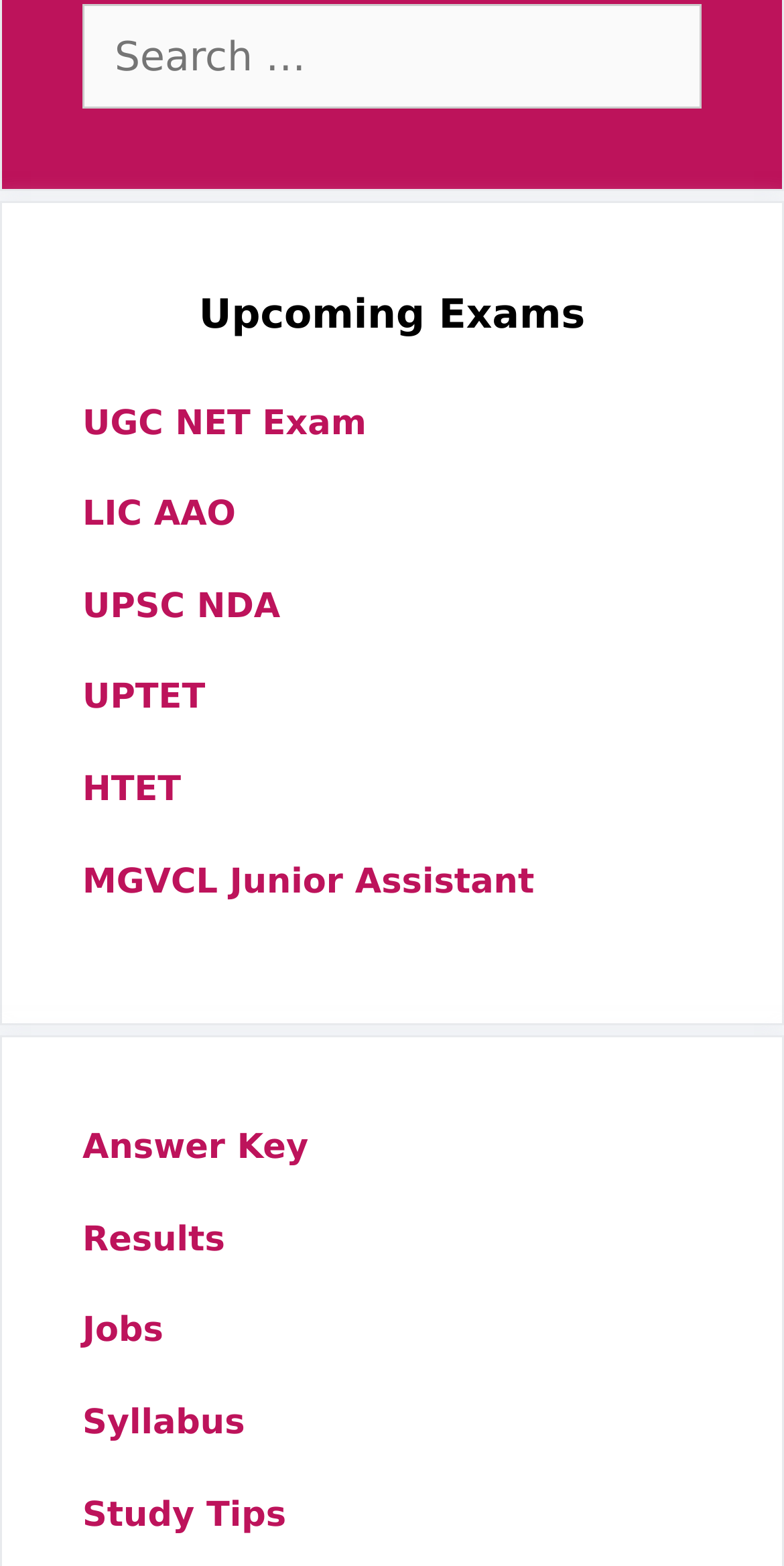Locate the bounding box coordinates of the element I should click to achieve the following instruction: "Explore Jobs".

[0.105, 0.837, 0.208, 0.863]